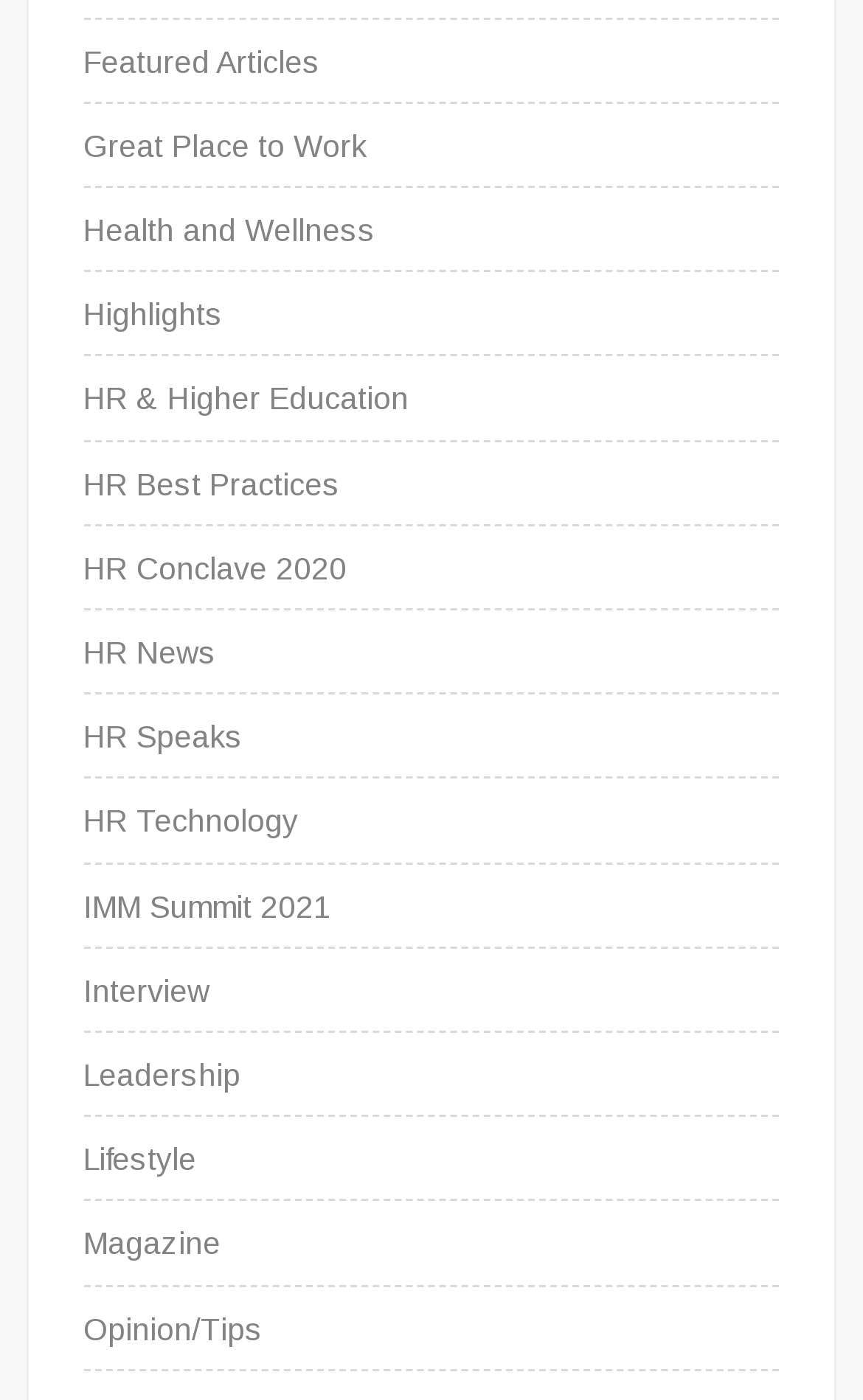Please find the bounding box coordinates of the section that needs to be clicked to achieve this instruction: "View featured articles".

[0.097, 0.023, 0.371, 0.064]